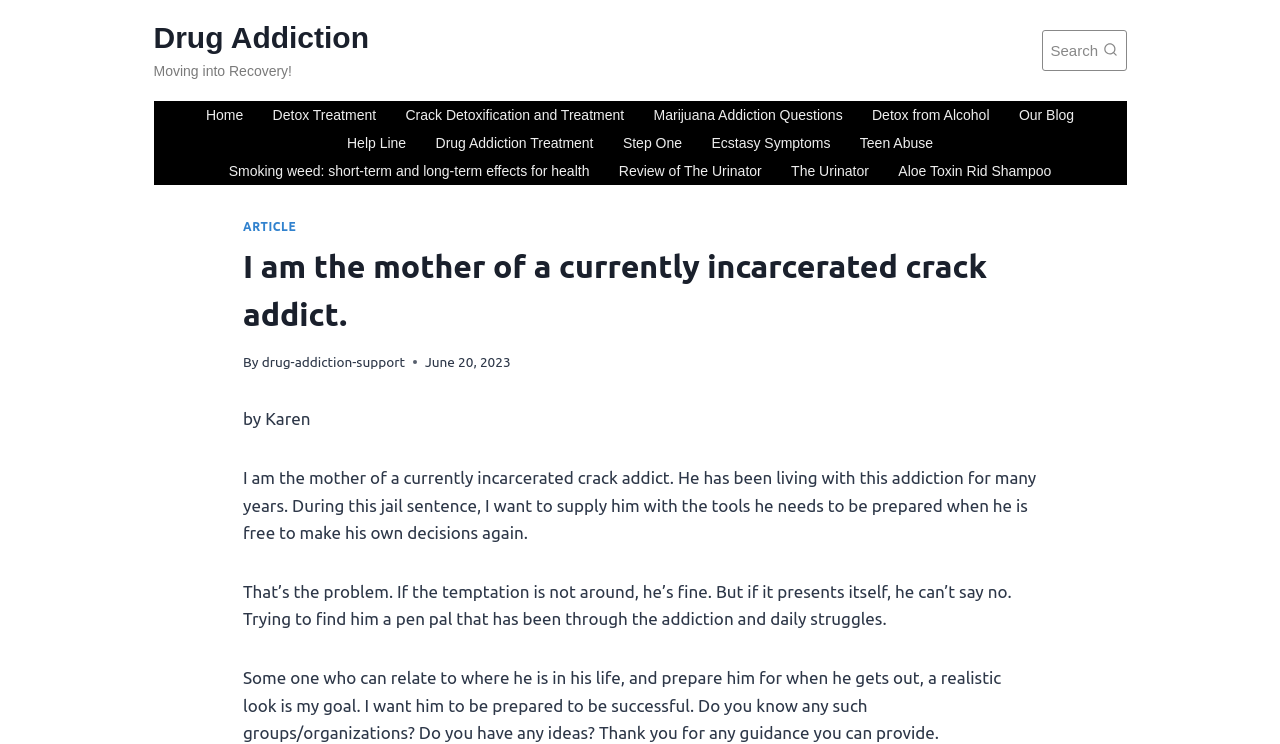What is the author looking for to help her son?
Based on the visual details in the image, please answer the question thoroughly.

The author is looking for a pen pal who has been through addiction and daily struggles, to help her son prepare for when he gets out, as stated in the static text on the webpage.